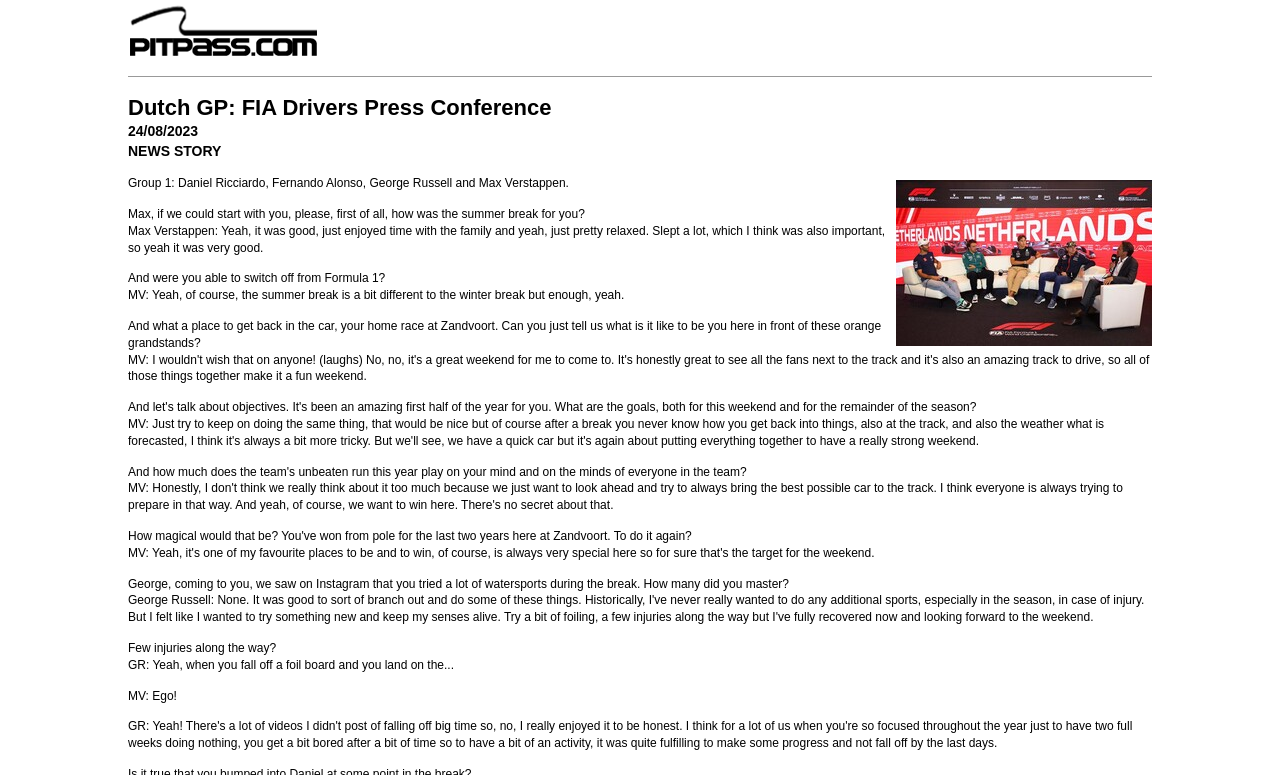Describe the webpage meticulously, covering all significant aspects.

The webpage appears to be a news article or a transcript of a press conference, specifically the FIA Drivers Press Conference at the Dutch GP. At the top of the page, there is a heading that reads "Dutch GP: FIA Drivers Press Conference" and a date "24/08/2023" is displayed below it. 

To the left of the heading, there is a small image, and another larger image is placed to the right of the date. 

The main content of the page is a transcript of the press conference, where drivers including Daniel Ricciardo, Fernando Alonso, George Russell, and Max Verstappen are being interviewed. The transcript is divided into sections, with each section featuring a question and the corresponding response from one of the drivers. 

The questions and responses are presented in a clear and organized manner, with the driver's name or initials (e.g. "Max Verstappen:" or "MV:") preceding their response. The text is arranged in a single column, with each section separated by a small gap. 

There are no clear headings or subheadings within the transcript, but the questions and responses are easy to follow. The tone of the transcript appears to be informal, with the drivers sharing their personal experiences and opinions.